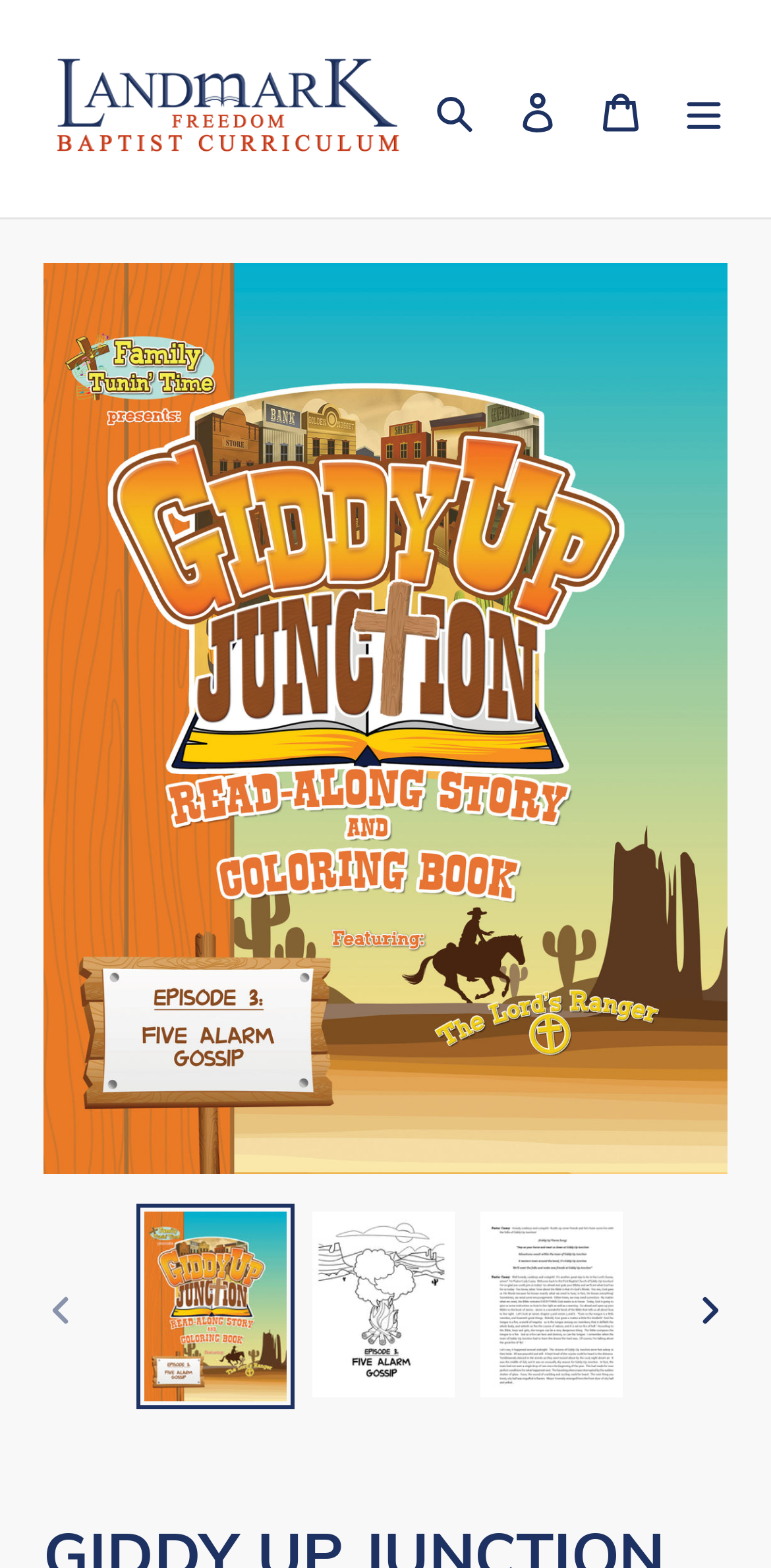Can you identify and provide the main heading of the webpage?

GIDDY UP JUNCTION EPISODE 3: FIVE ALARM GOSSIP